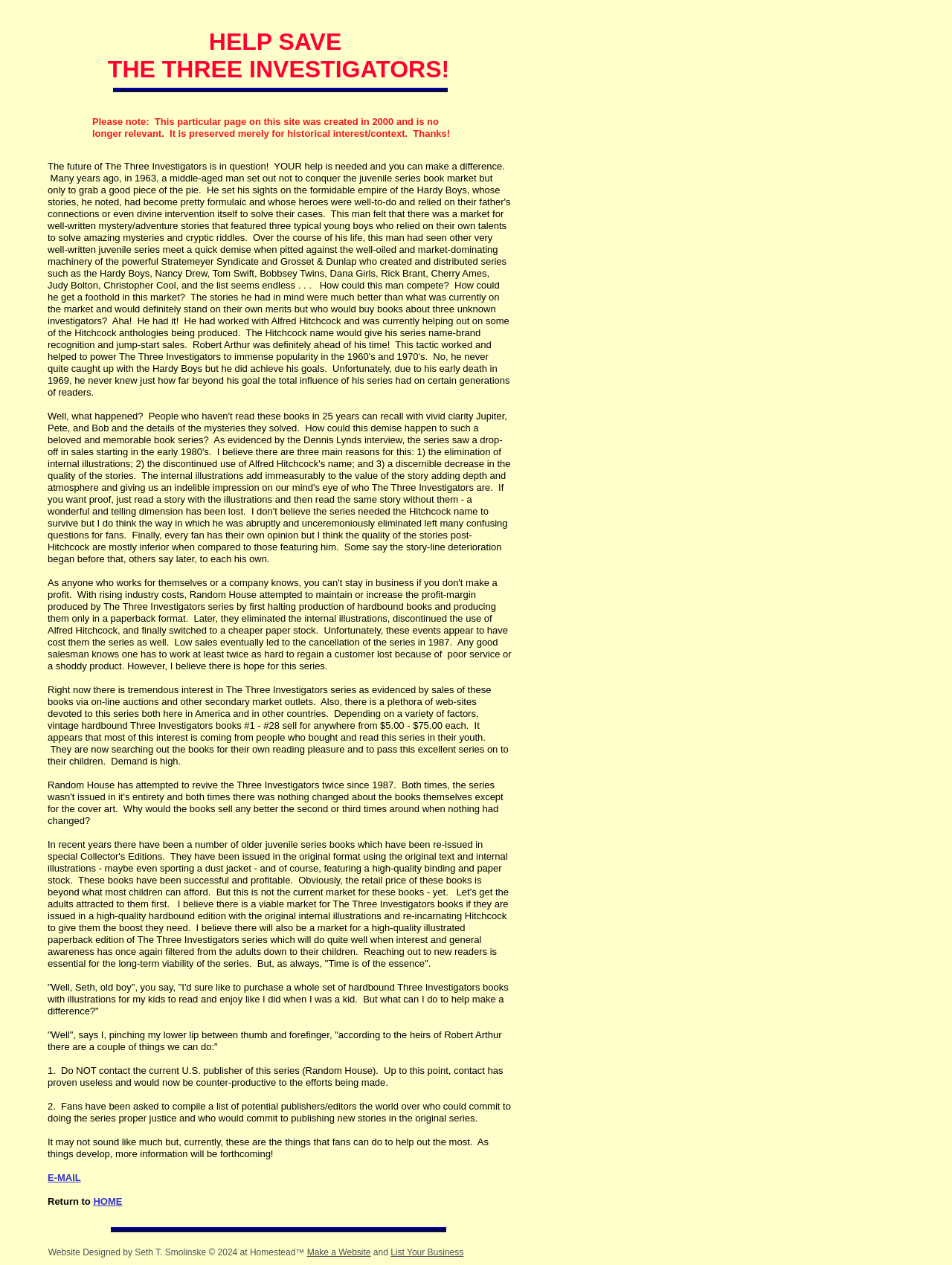Provide the bounding box coordinates of the HTML element this sentence describes: "HOME". The bounding box coordinates consist of four float numbers between 0 and 1, i.e., [left, top, right, bottom].

[0.098, 0.945, 0.128, 0.954]